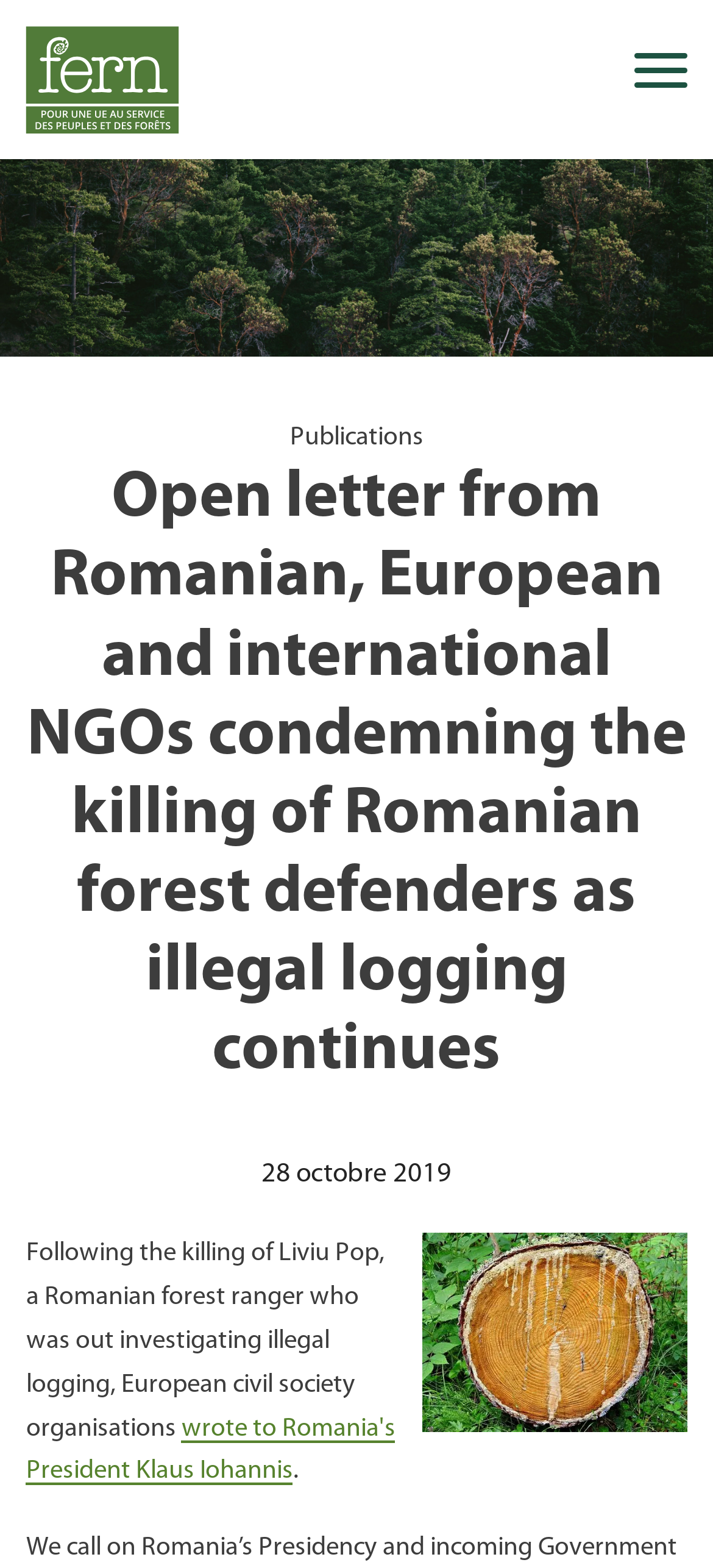Identify the main title of the webpage and generate its text content.

Open letter from Romanian, European and international NGOs condemning the killing of Romanian forest defenders as illegal logging continues